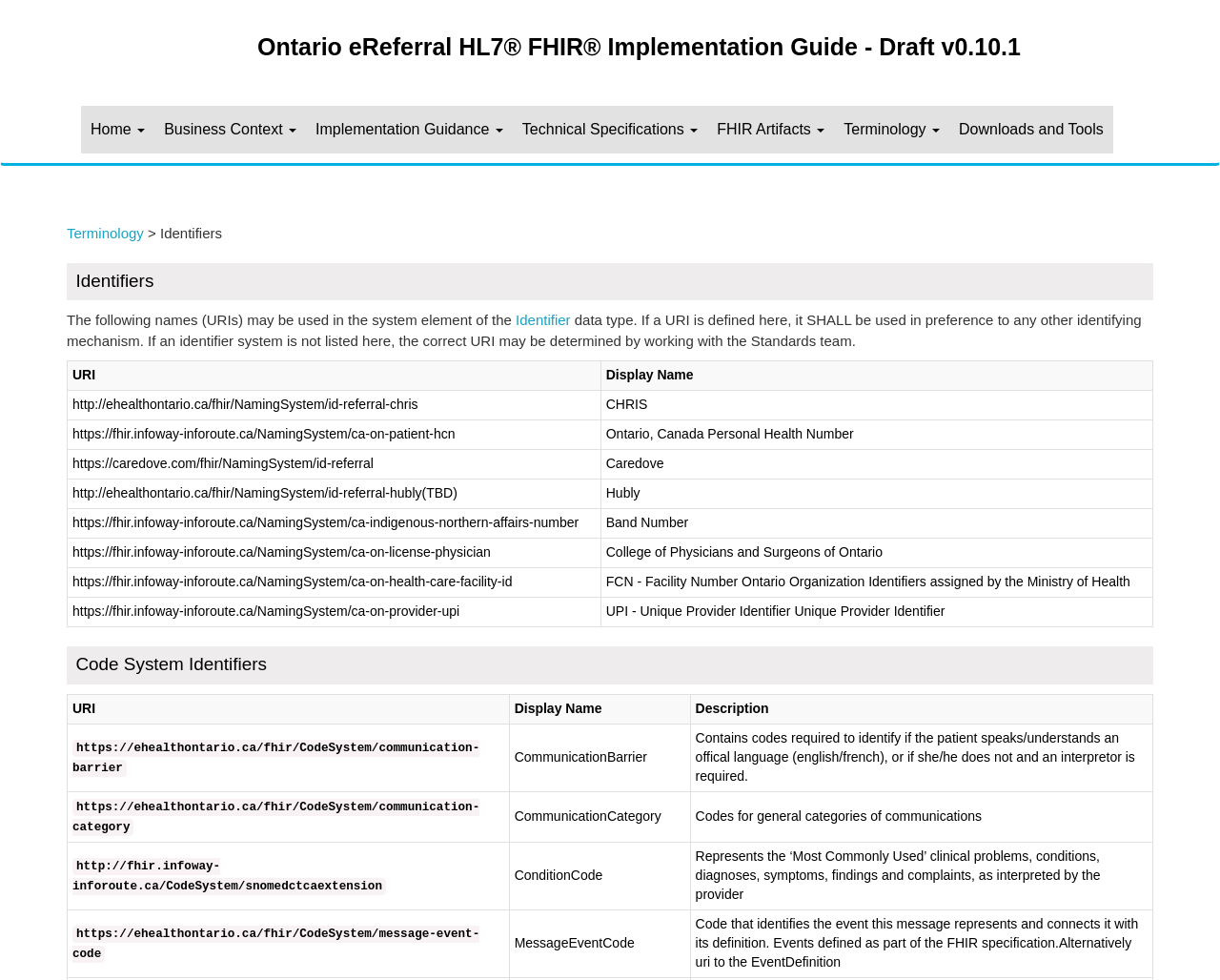Construct a comprehensive description capturing every detail on the webpage.

The webpage is an implementation guide for Ontario eReferral HL7 FHIR, with a focus on technical specifications and identifiers. At the top, there is a banner with a header that spans the entire width of the page, containing a link to the guide's title. Below the banner, there are nine links to different sections of the guide, including "Home", "Business Context", "Implementation Guidance", and "Technical Specifications", among others.

The main content of the page is divided into two sections. The first section, titled "Identifiers", explains the use of identifiers in the system and provides a table with five rows, each containing a URI, display name, and description of an identifier. The table takes up most of the page's width and is positioned near the top.

The second section, titled "Code System Identifiers", is located below the first section and contains a table with four rows, each with a URI, display name, and description of a code system identifier. This table is similar in structure to the first one but has an additional column for descriptions.

Throughout the page, there are no images, but there are several links to different sections of the guide and external resources. The overall layout is organized and easy to navigate, with clear headings and concise text.